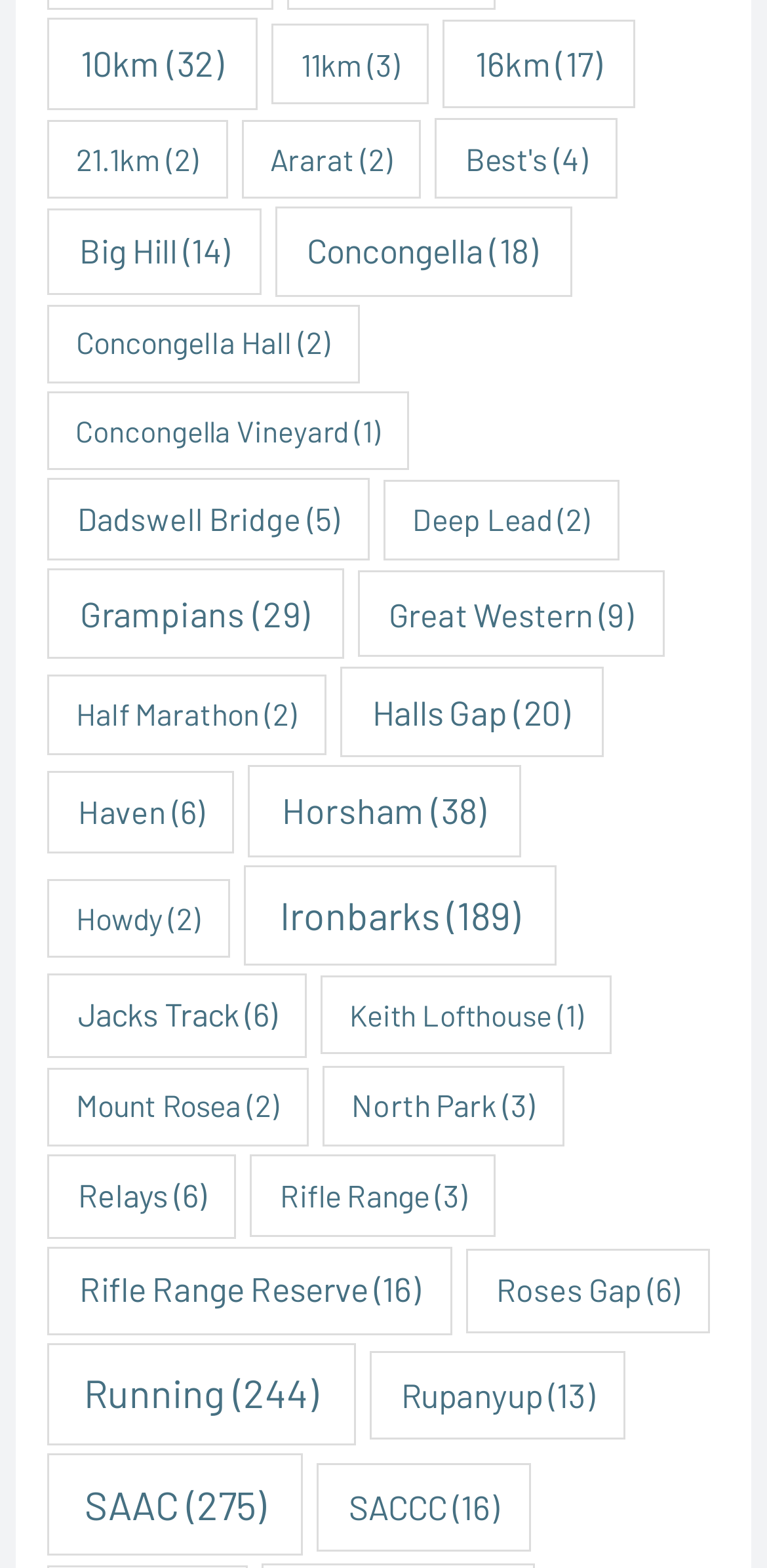Please identify the bounding box coordinates of the clickable area that will allow you to execute the instruction: "Click on 10km".

[0.061, 0.011, 0.336, 0.07]